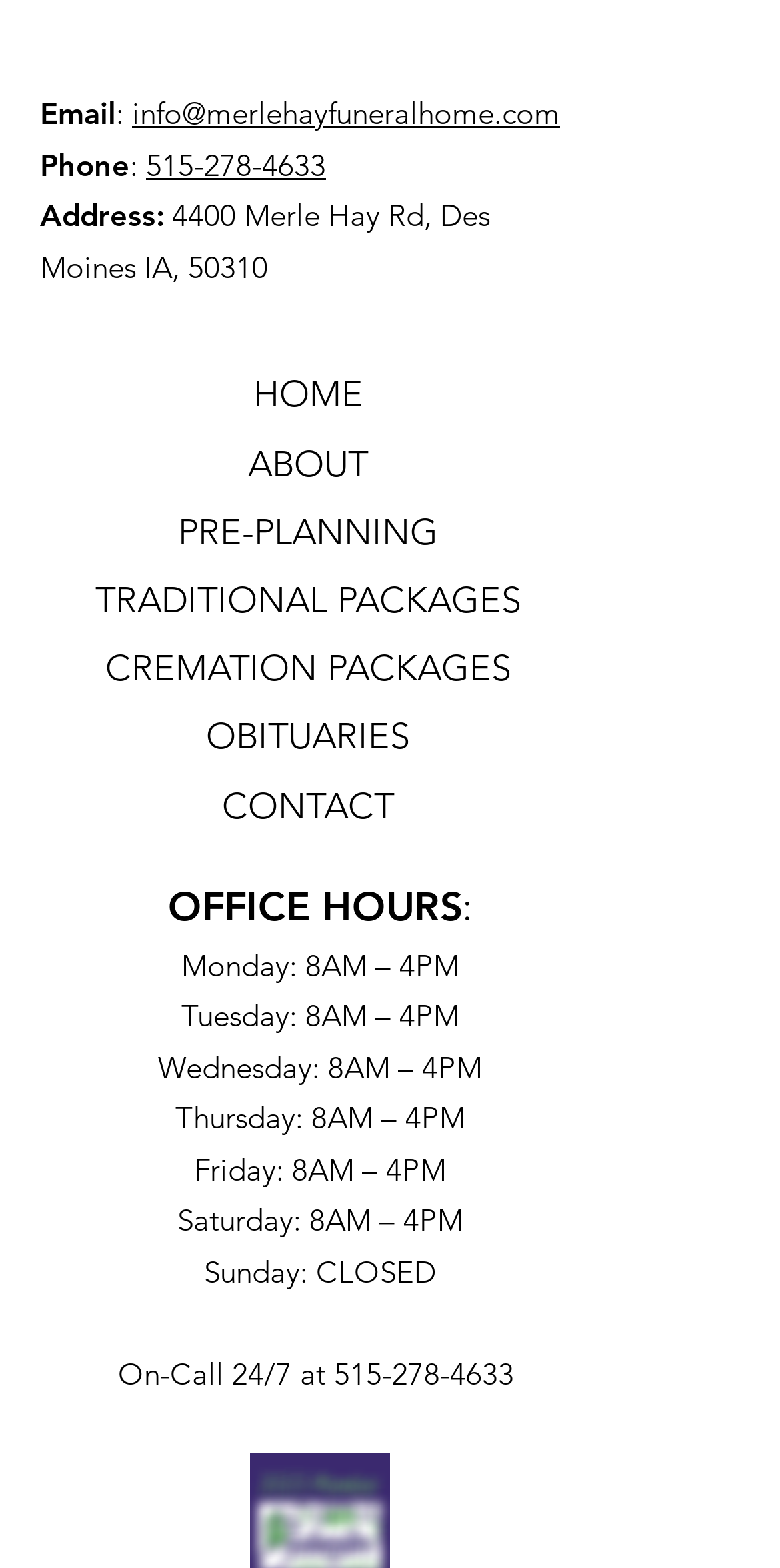Identify the bounding box coordinates for the UI element mentioned here: "TRADITIONAL PACKAGES". Provide the coordinates as four float values between 0 and 1, i.e., [left, top, right, bottom].

[0.122, 0.369, 0.668, 0.397]